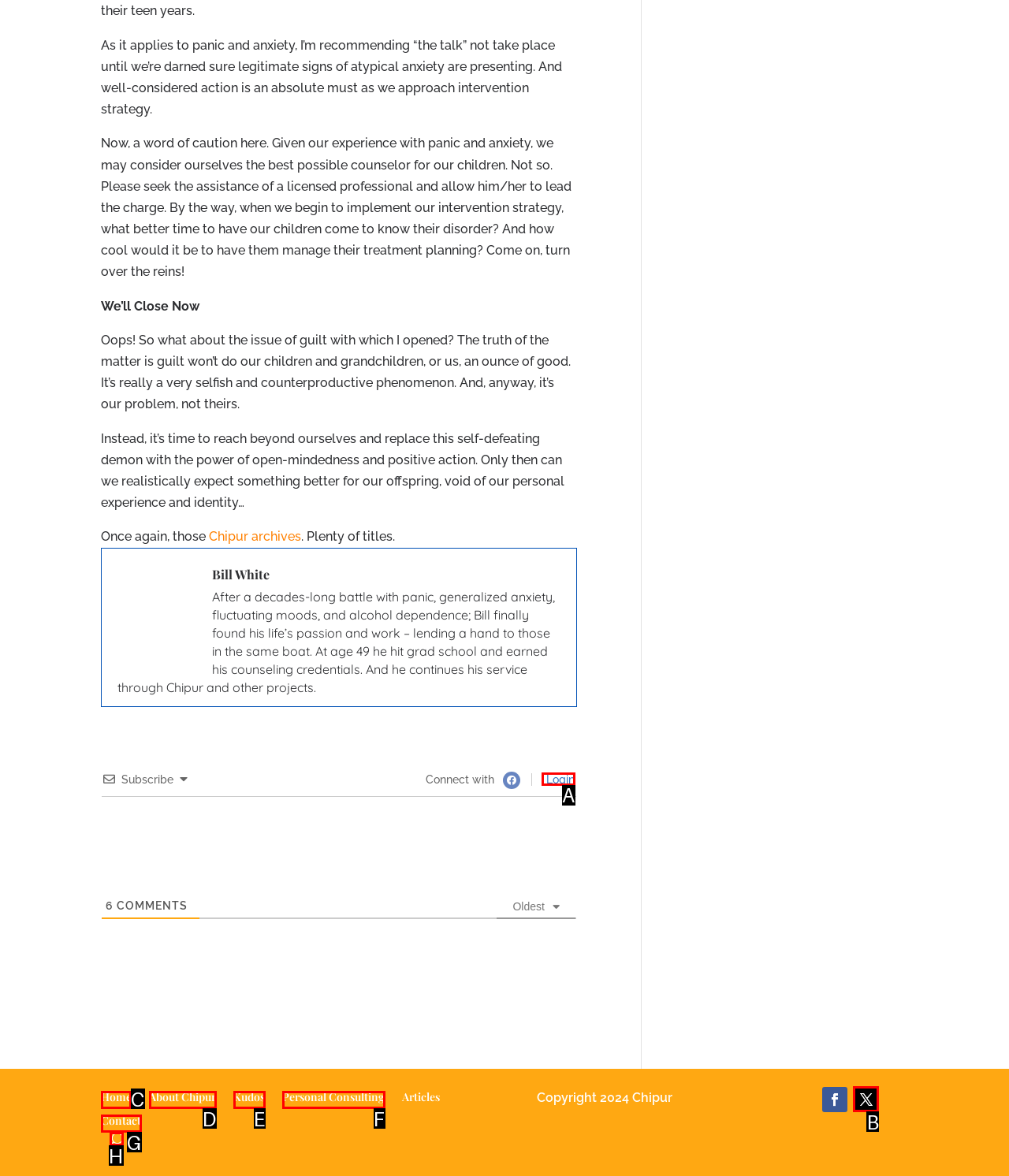Identify the correct HTML element to click for the task: Click ARTICLES. Provide the letter of your choice.

None